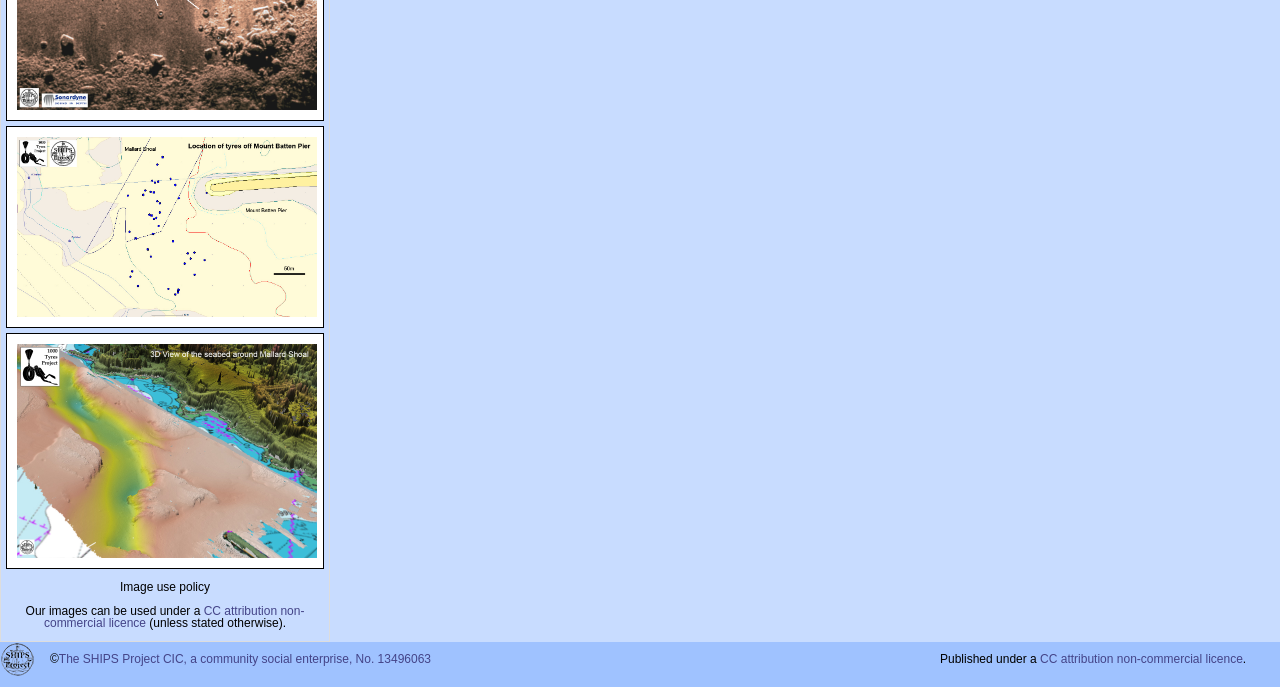Locate the bounding box coordinates of the element to click to perform the following action: 'read about image use policy'. The coordinates should be given as four float values between 0 and 1, in the form of [left, top, right, bottom].

[0.094, 0.845, 0.164, 0.865]